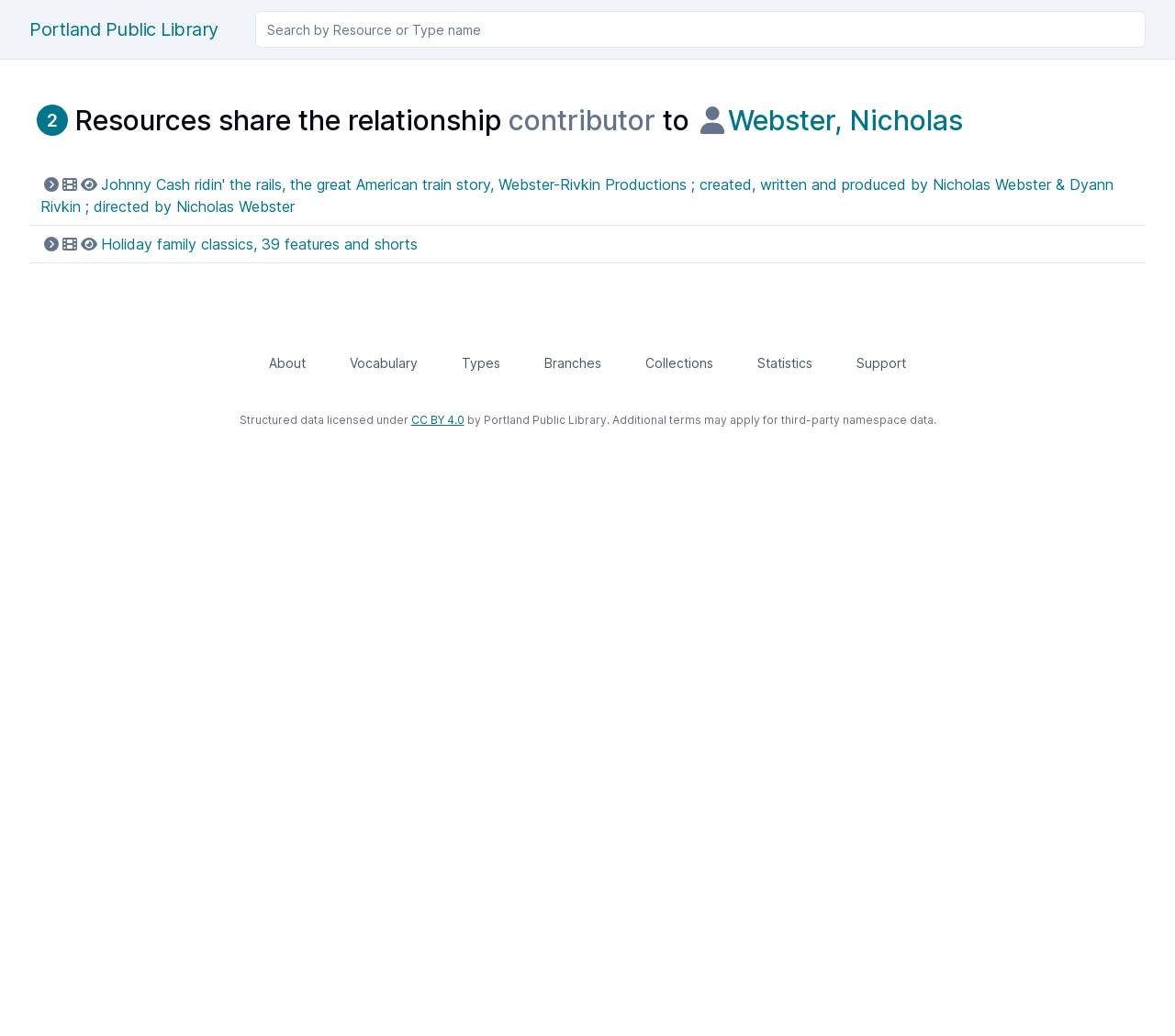Extract the text of the main heading from the webpage.

Portland Public Library